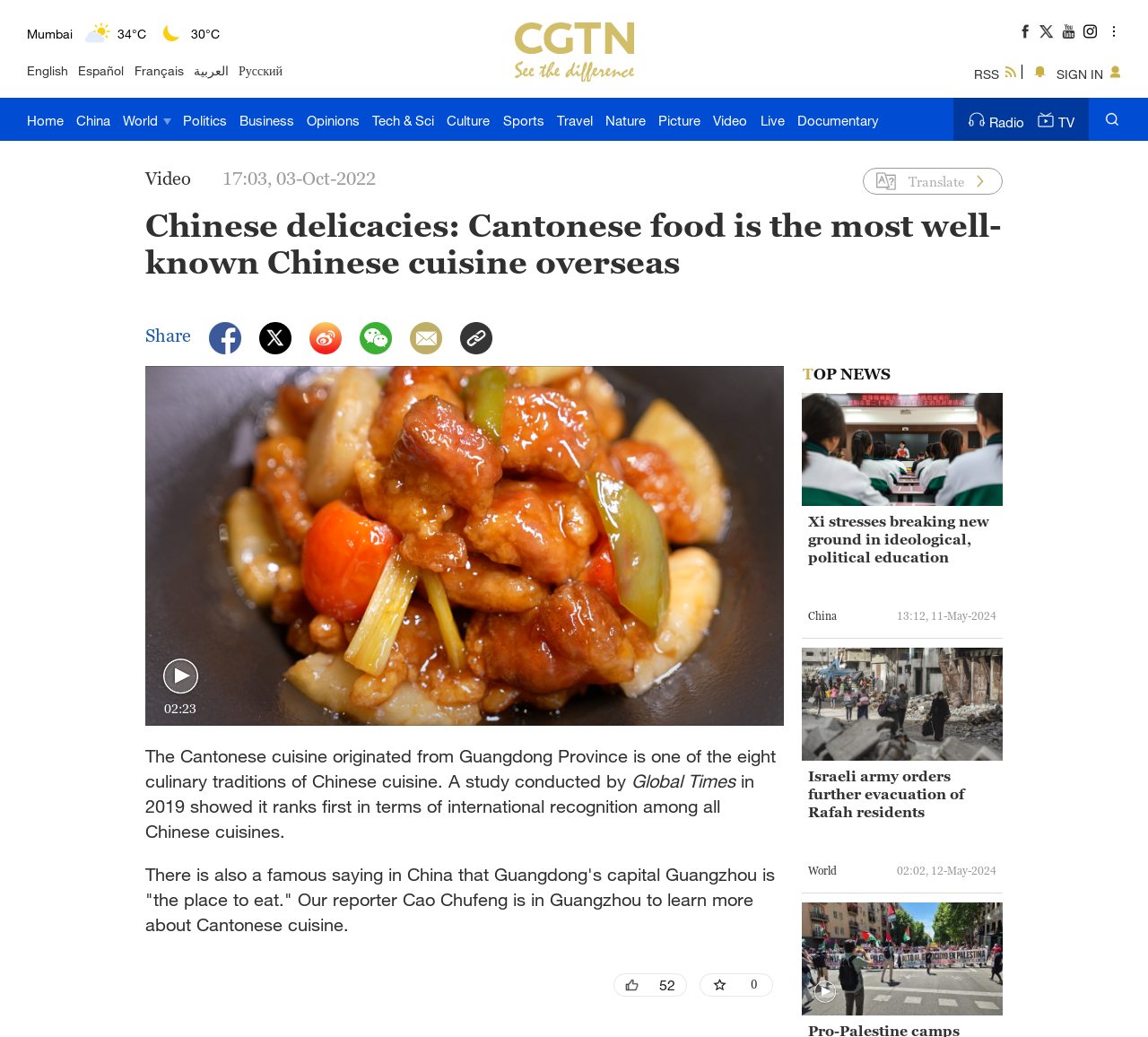Detail the features and information presented on the webpage.

This webpage is about Cantonese cuisine, with a focus on its international recognition. At the top of the page, there is a row of links to different languages, including English, Español, Français, العربية, and Русский. Below this, there are several images and text elements displaying weather information, including temperatures and weather conditions for different locations.

The main content of the page is divided into two sections. On the left, there is a video player with a play button and a timestamp of 02:23. Below the video player, there is a block of text describing Cantonese cuisine, including its origin from Guangdong Province and its ranking as the most well-known Chinese cuisine overseas. The text also mentions a study conducted by Global Times in 2019.

On the right side of the page, there is a section titled "TOP NEWS" with a link to an article about Xi Jinping stressing the importance of ideological and political education. Below this, there is a row of links to different news categories, including Home, China, World, Politics, Business, Opinions, Tech & Sci, Culture, Sports, Travel, Nature, Picture, Video, Live, and Documentary.

At the bottom of the page, there are several social media links and a "Translate" button. There is also a "SIGN IN" button and a link to the website's RSS feed.